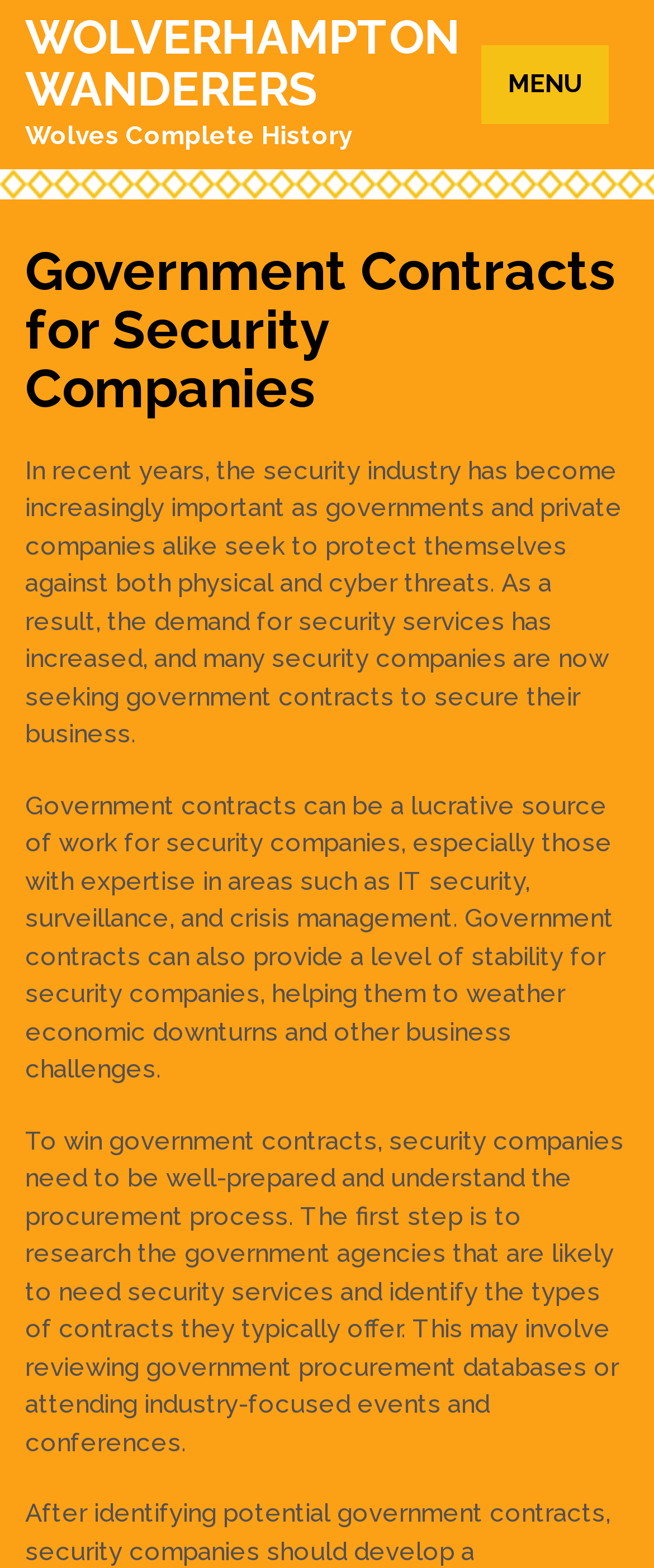Using the given element description, provide the bounding box coordinates (top-left x, top-left y, bottom-right x, bottom-right y) for the corresponding UI element in the screenshot: Cave Creek AZ

None